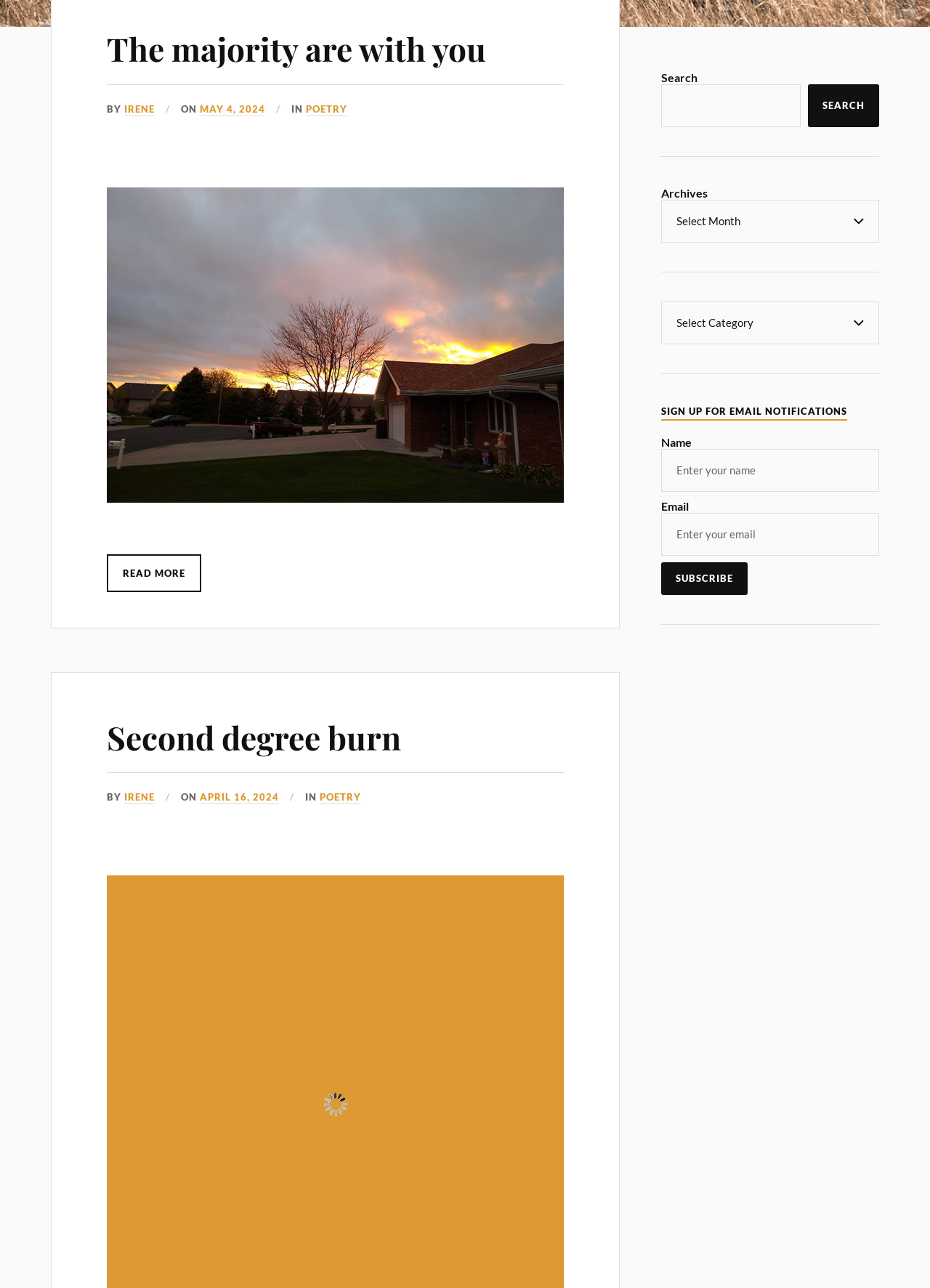Find the bounding box coordinates for the element described here: "Irene".

[0.134, 0.614, 0.166, 0.624]